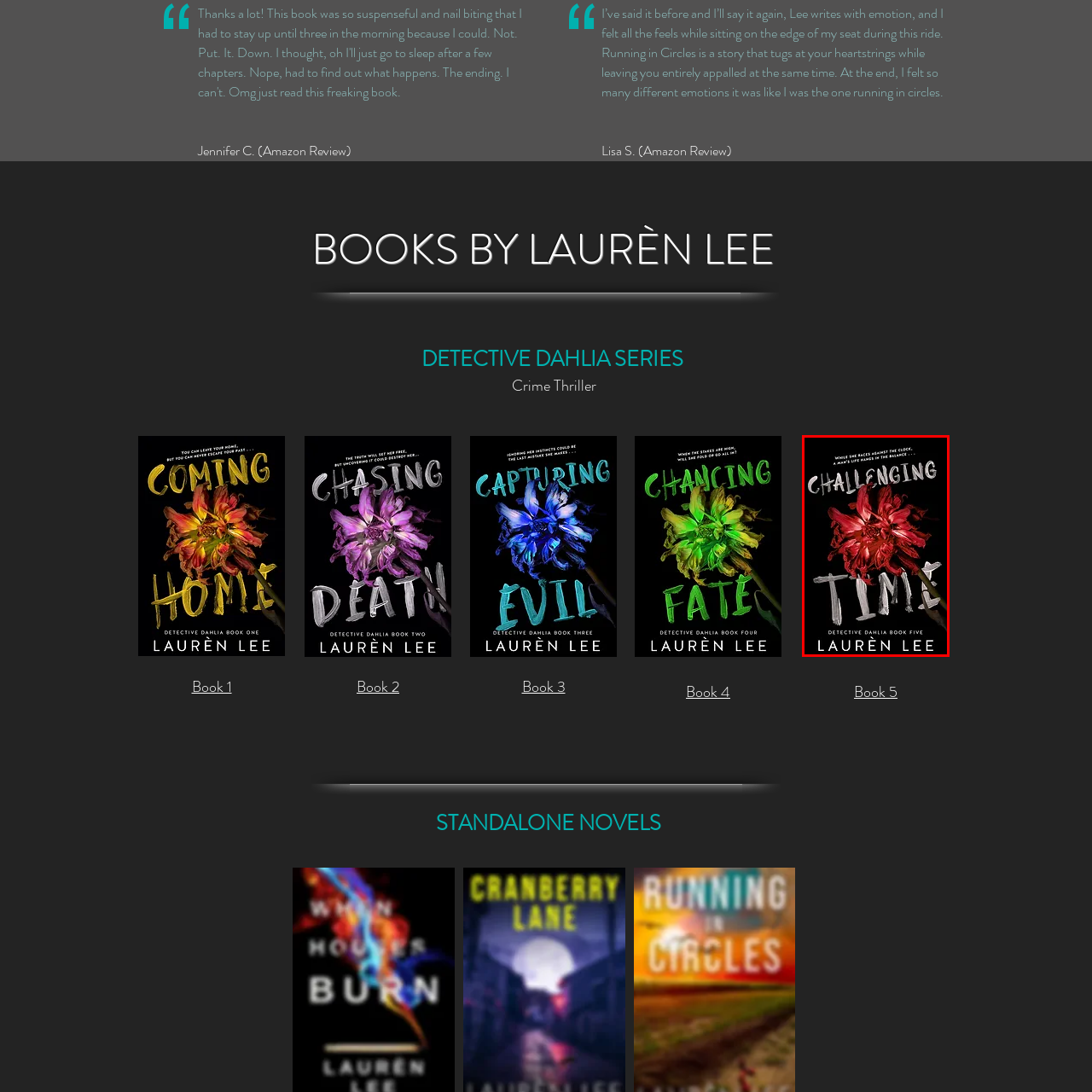What is the theme of the narrative?
Direct your attention to the highlighted area in the red bounding box of the image and provide a detailed response to the question.

The tagline at the top of the cover reads, 'While she races against the clock... a man's life hangs in the balance...', suggesting a gripping narrative filled with suspense and tension.